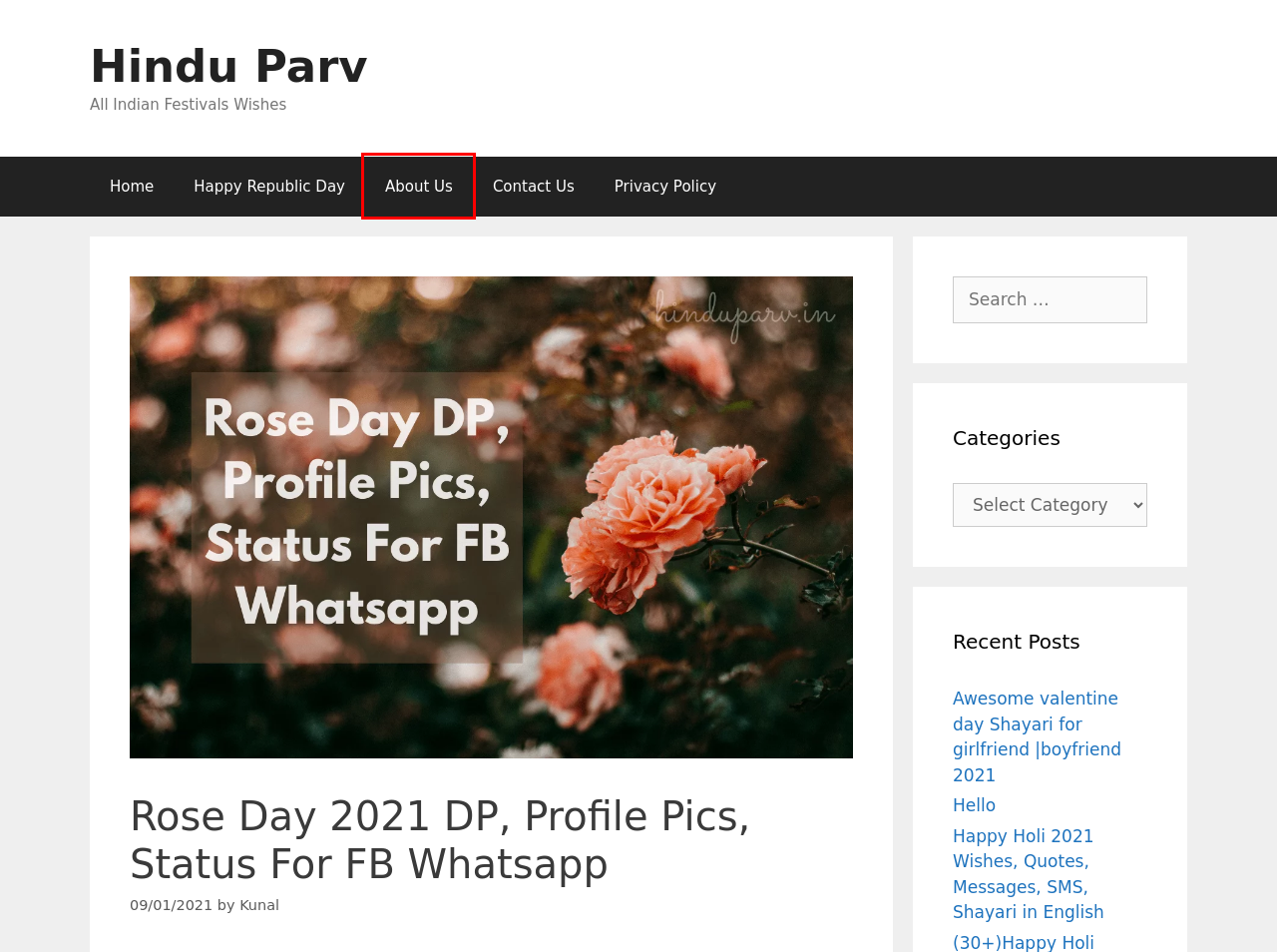Look at the screenshot of a webpage with a red bounding box and select the webpage description that best corresponds to the new page after clicking the element in the red box. Here are the options:
A. Wishes Archives - Hindu Parv
B. About Us - Hindu Parv
C. Rose Day - Hindu Parv
D. Happy Valentines Week - Hindu Parv
E. Happy Rakhi Wishes, Quotes, Messages, Images, Status Video | रक्षा बंधन की हार्दिक शुभकामनाएं 2020
F. Happy Republic Day - Hindu Parv
G. AddToAny - Share
H. Hello - Hindu Parv

B